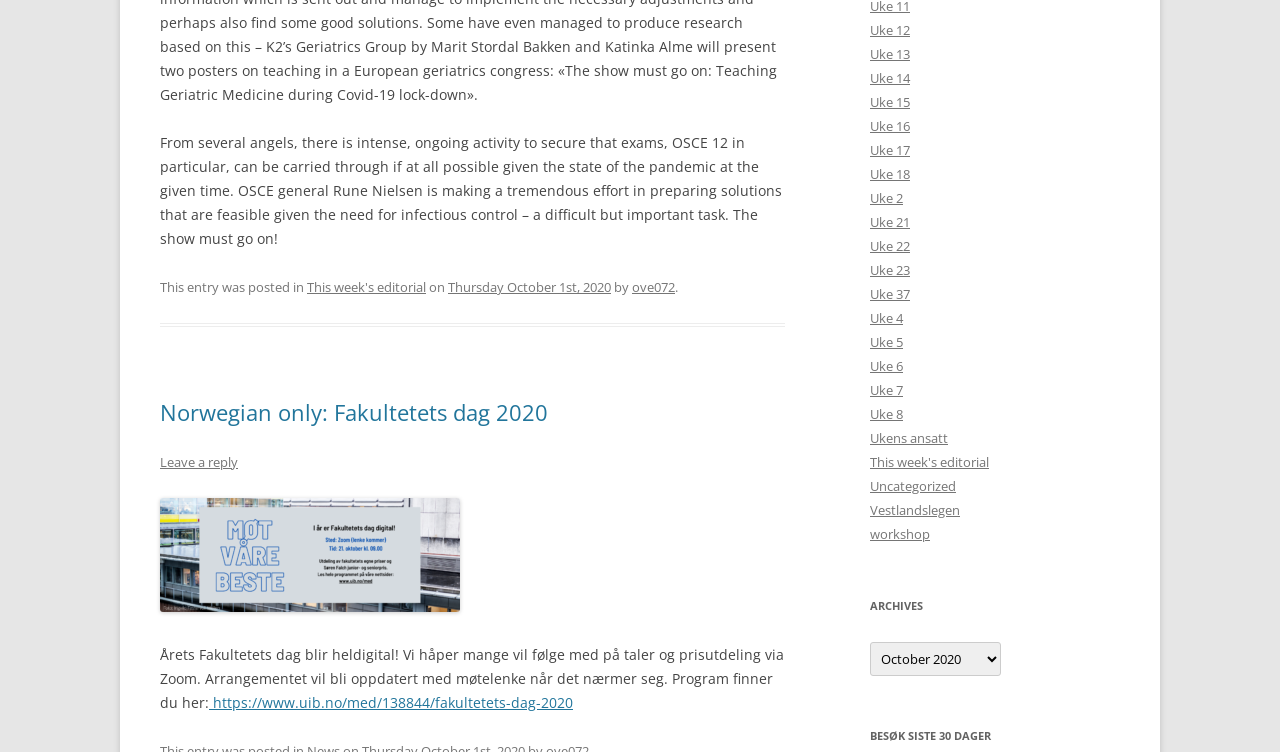What is the topic of the editorial mentioned in the footer?
Use the information from the image to give a detailed answer to the question.

The footer section of the webpage contains a link 'This week's editorial' which suggests that the topic of the editorial is related to the current week's events or news.